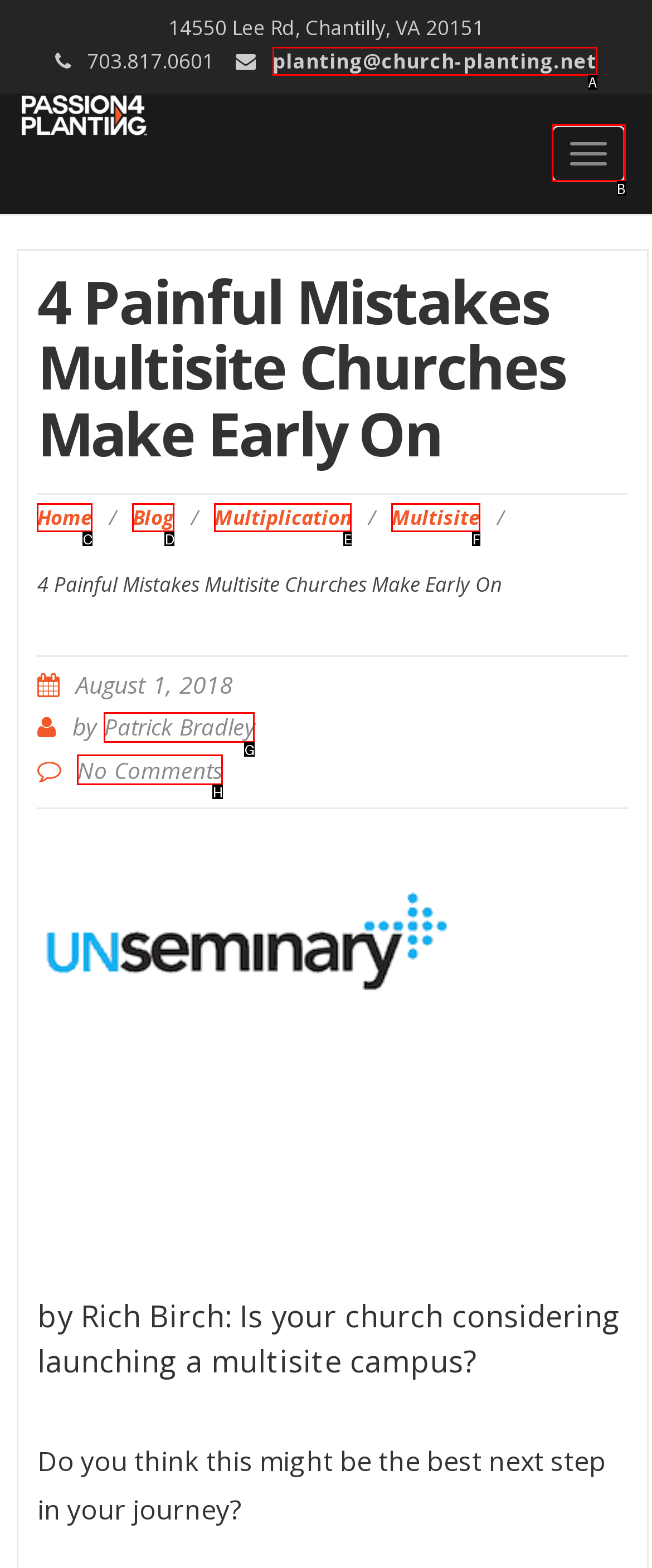Determine which option aligns with the description: No Comments. Provide the letter of the chosen option directly.

H